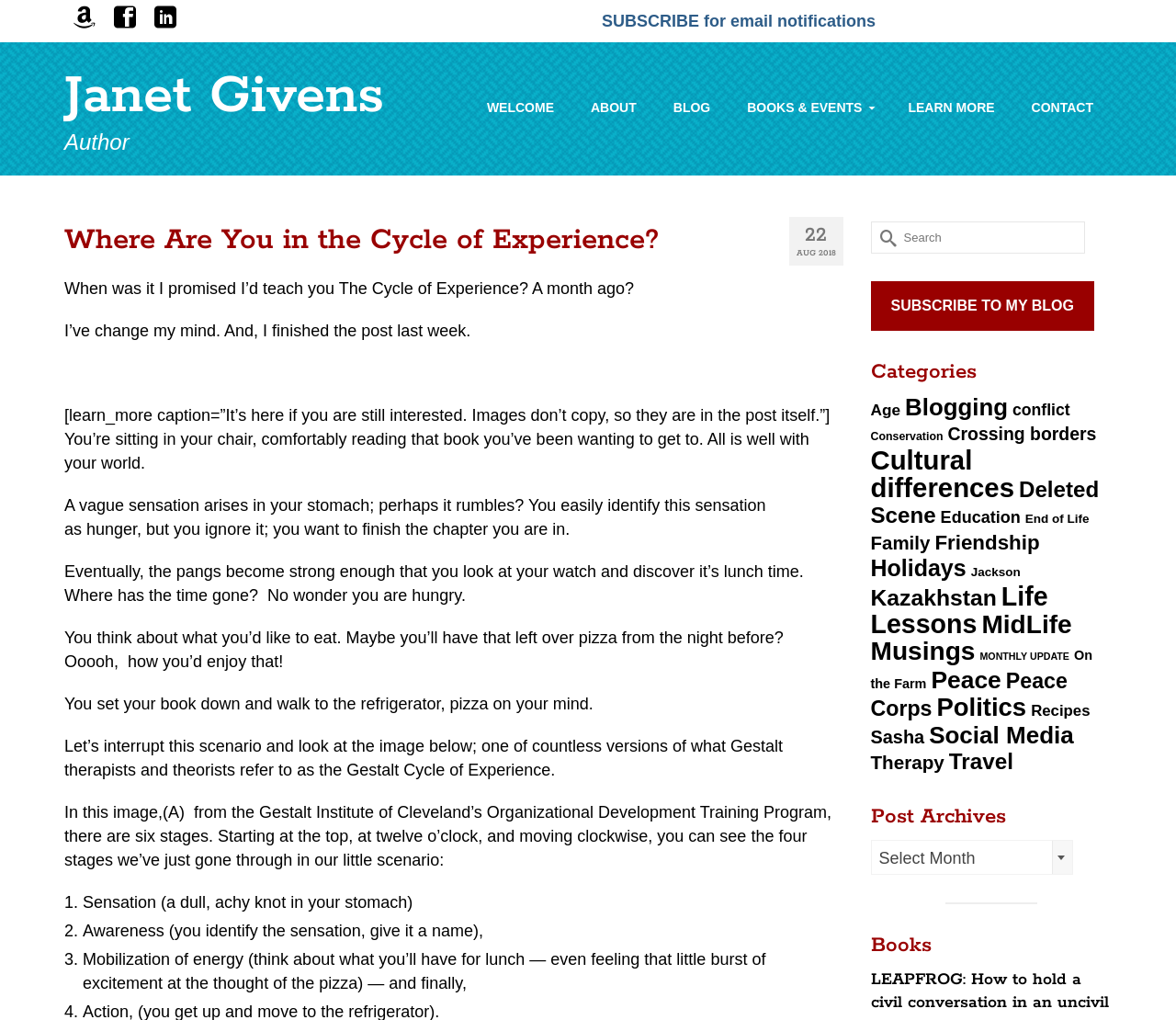How many items are in the 'Life Lessons' category?
Based on the screenshot, respond with a single word or phrase.

156